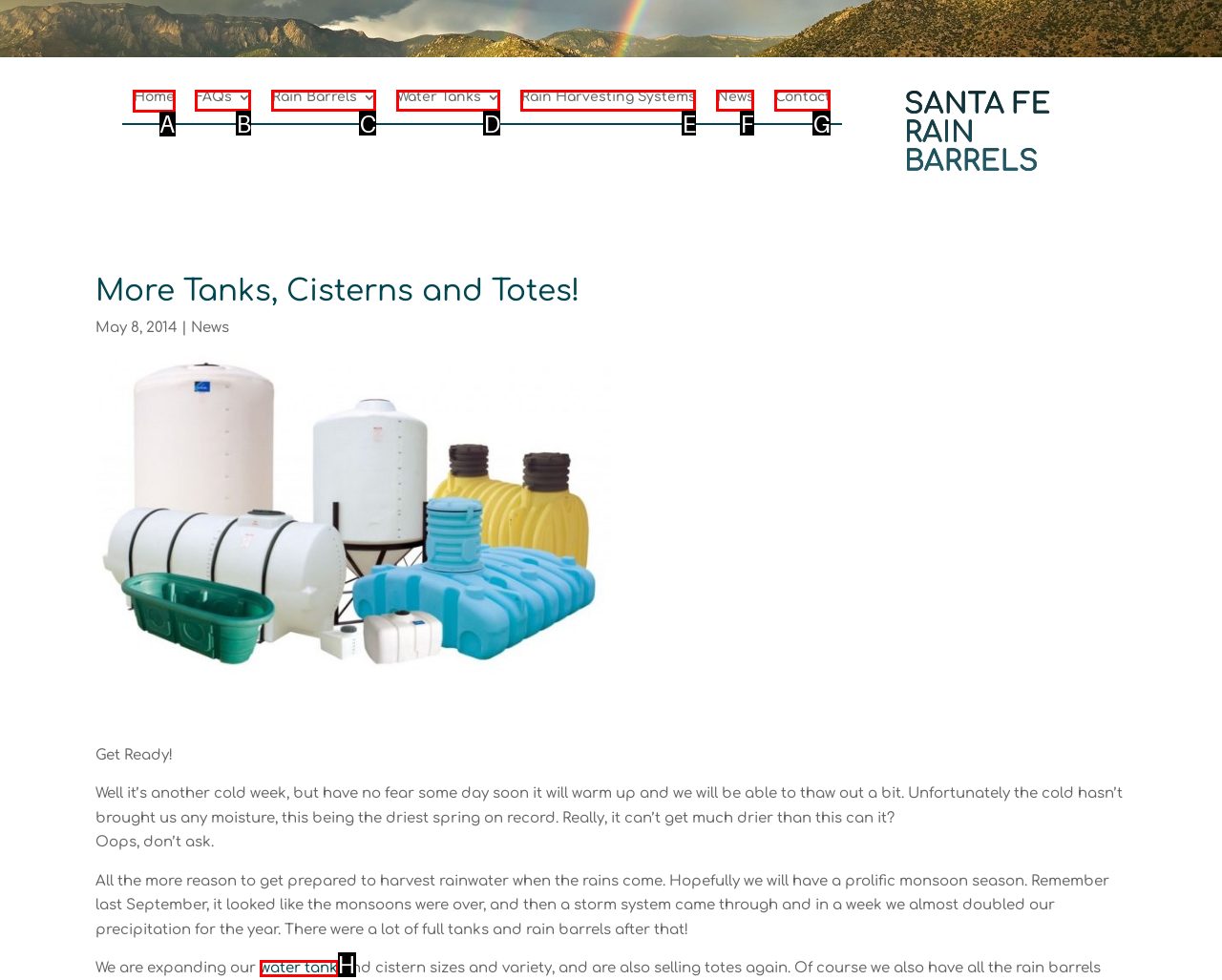Pick the HTML element that should be clicked to execute the task: go to home page
Respond with the letter corresponding to the correct choice.

A